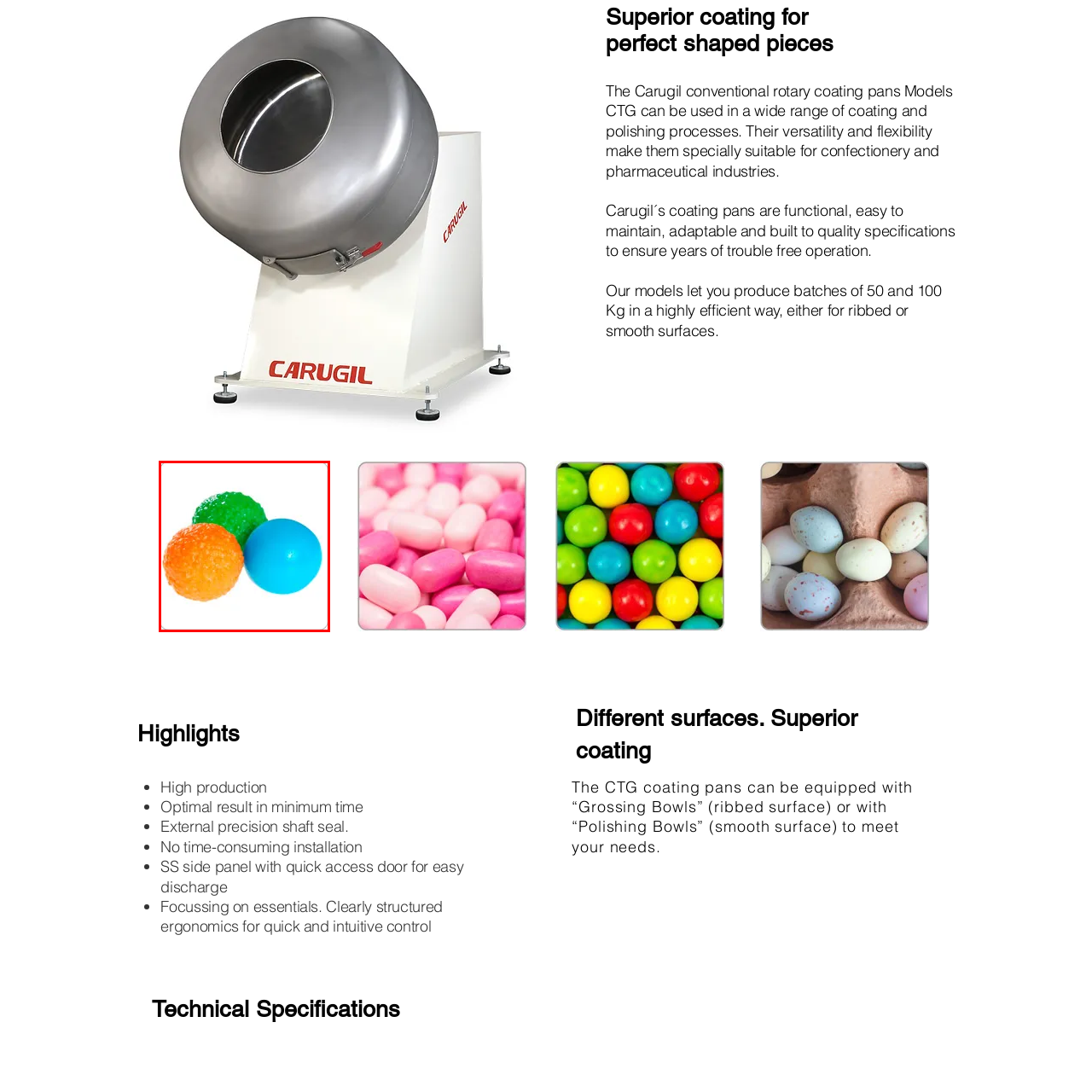What industries are the products suitable for?
Examine the image highlighted by the red bounding box and answer briefly with one word or a short phrase.

Confectionery and pharmaceutical